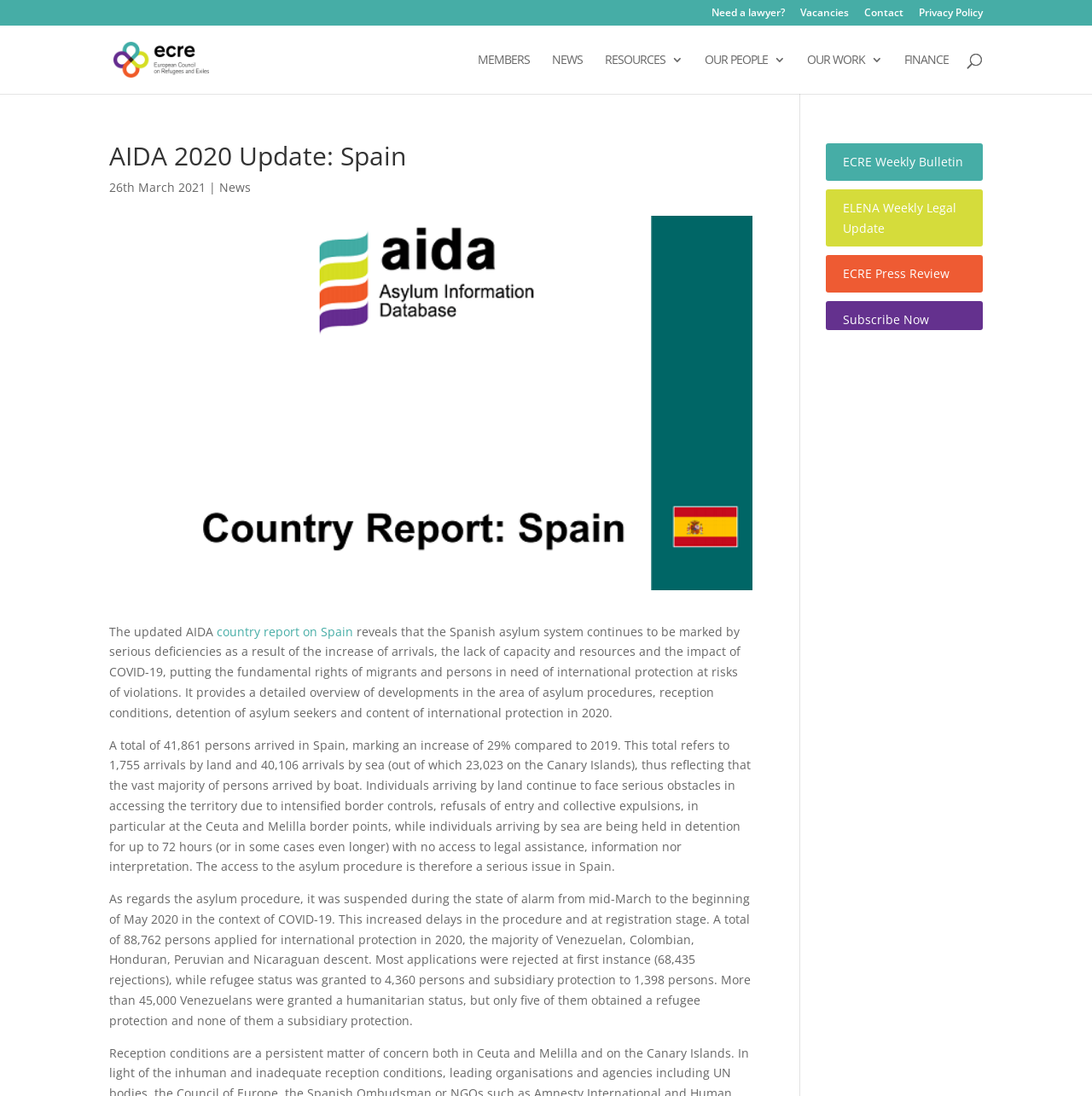What is the name of the organization?
Using the information from the image, answer the question thoroughly.

I found the answer by looking at the top-left corner of the webpage, where the logo and name of the organization are displayed. The name is 'European Council on Refugees and Exiles (ECRE)'.